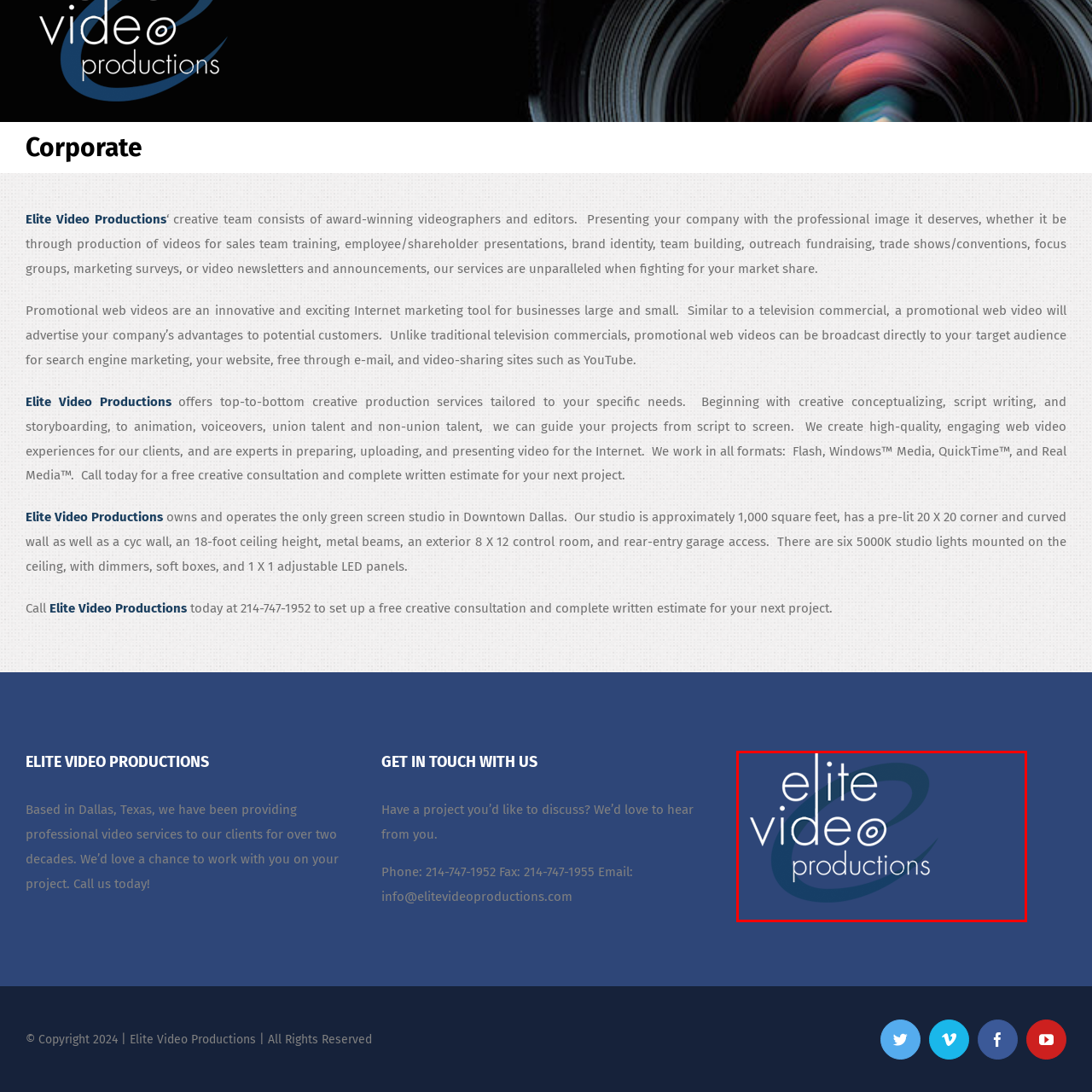Inspect the area within the red bounding box and elaborate on the following question with a detailed answer using the image as your reference: What is unique about the letter 'o' in 'video'?

The letter 'o' in 'video' incorporates a circular element, which adds a playful touch to the logo, reflecting the company's creative approach to video production.